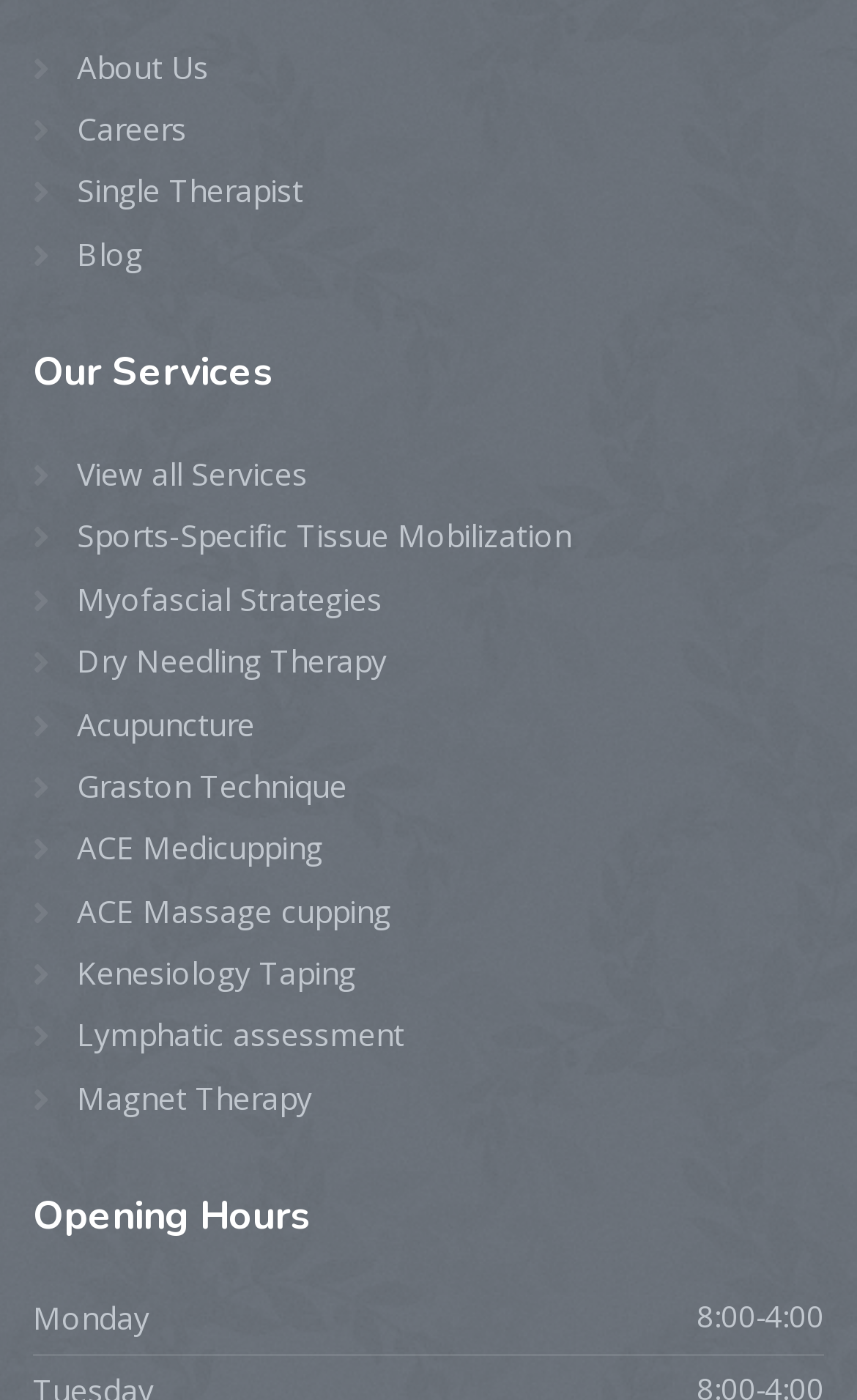Locate the bounding box of the UI element described in the following text: "Sports-Specific Tissue Mobilization".

[0.038, 0.366, 0.667, 0.401]